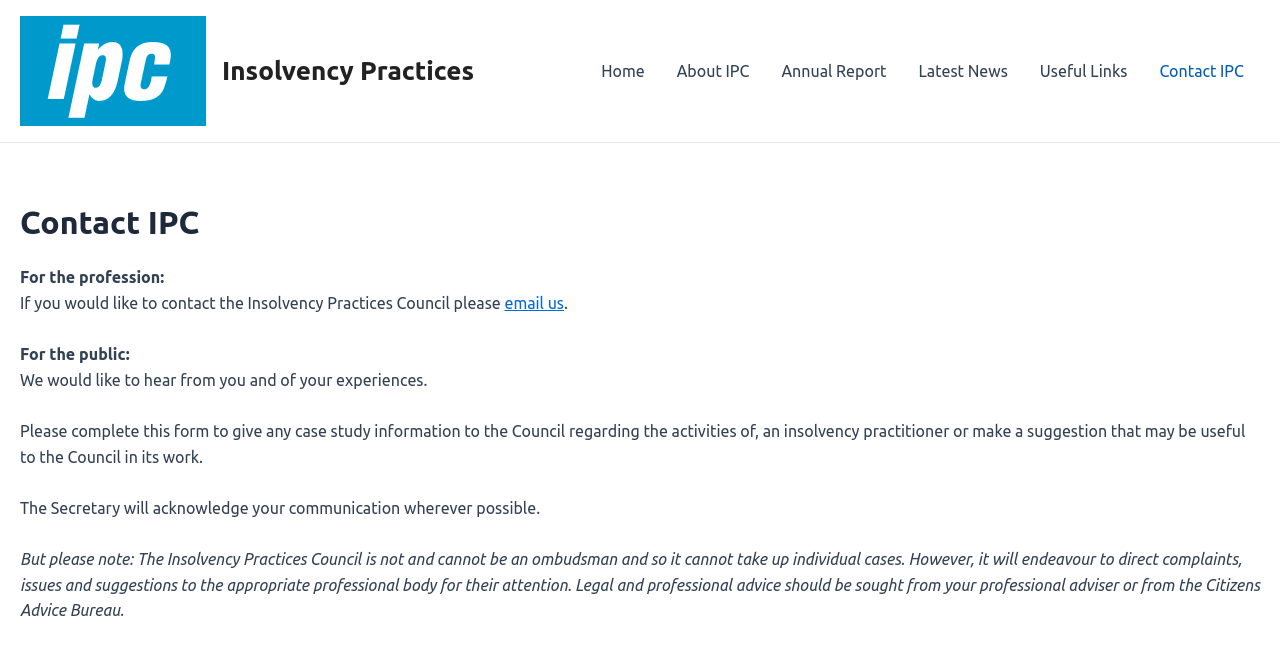Produce an elaborate caption capturing the essence of the webpage.

The webpage is about contacting the Insolvency Practices Council (IPC). At the top left corner, there is an IPC logo, which is an image linked to the IPC website. Next to the logo, there is a link to the Insolvency Practices website. 

On the top right side, there is a site navigation menu with 7 links: Home, About IPC, Annual Report, Latest News, Useful Links, and Contact IPC. 

Below the navigation menu, there is a main section that takes up most of the page. It has a heading "Contact IPC" at the top. 

Under the heading, there are two sections of text. The first section is for professionals, stating that they can contact the Insolvency Practices Council via email. The second section is for the public, asking them to share their experiences. 

Below these sections, there is a longer paragraph explaining how the public can provide case study information or make suggestions to the Council. It also mentions that the Secretary will acknowledge their communication whenever possible. 

Finally, there is a note at the bottom of the page, stating that the Insolvency Practices Council is not an ombudsman and cannot take up individual cases, but will direct complaints and suggestions to the appropriate professional body. It advises seeking legal and professional advice from a professional adviser or the Citizens Advice Bureau.